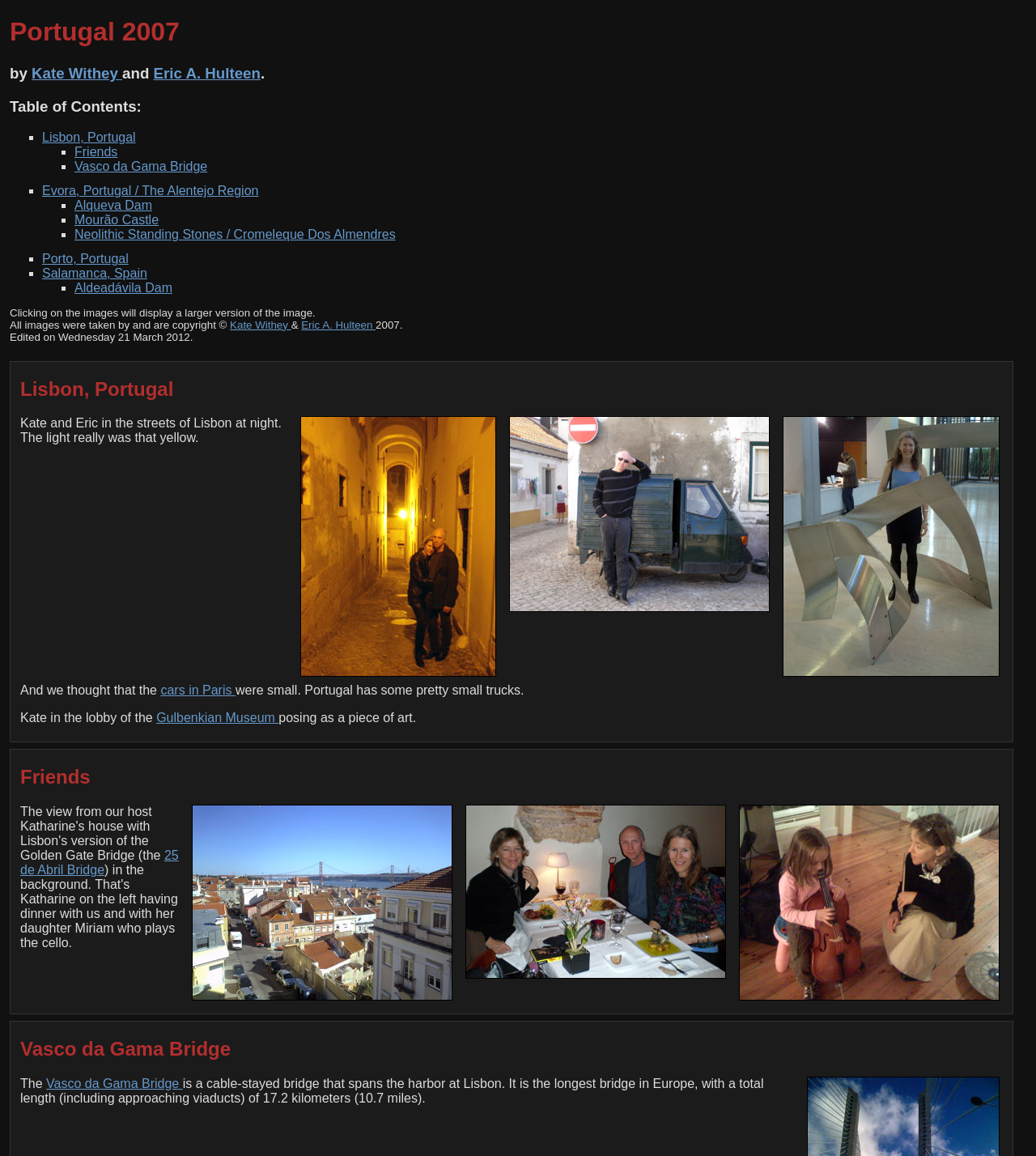Articulate a detailed summary of the webpage's content and design.

This webpage is about Portugal in 2007, created by Kate Withey and Eric A. Hulteen. At the top, there is a heading with the title "Portugal 2007" followed by a subtitle with the authors' names. Below the title, there is a table of contents with links to different locations in Portugal, including Lisbon, Evora, and Porto, as well as a link to Salamanca, Spain. Each location is marked with a bullet point (■) and is listed in a vertical column.

Under the table of contents, there is a note stating that clicking on images will display a larger version, and that all images are copyrighted by the authors. The authors' names are linked to their respective websites.

The main content of the webpage is divided into sections, each with a heading indicating the location. The first section is about Lisbon, Portugal, and features a heading with the location's name. Below the heading, there are several paragraphs of text describing the authors' experiences in Lisbon, accompanied by links to related topics, such as the Gulbenkian Museum. 

The subsequent sections follow a similar structure, with headings indicating the location, followed by descriptive text and links to related topics. The locations covered include Friends, Vasco da Gama Bridge, and others. The text provides information about the authors' experiences and observations in each location, as well as some factual information about the places they visited.